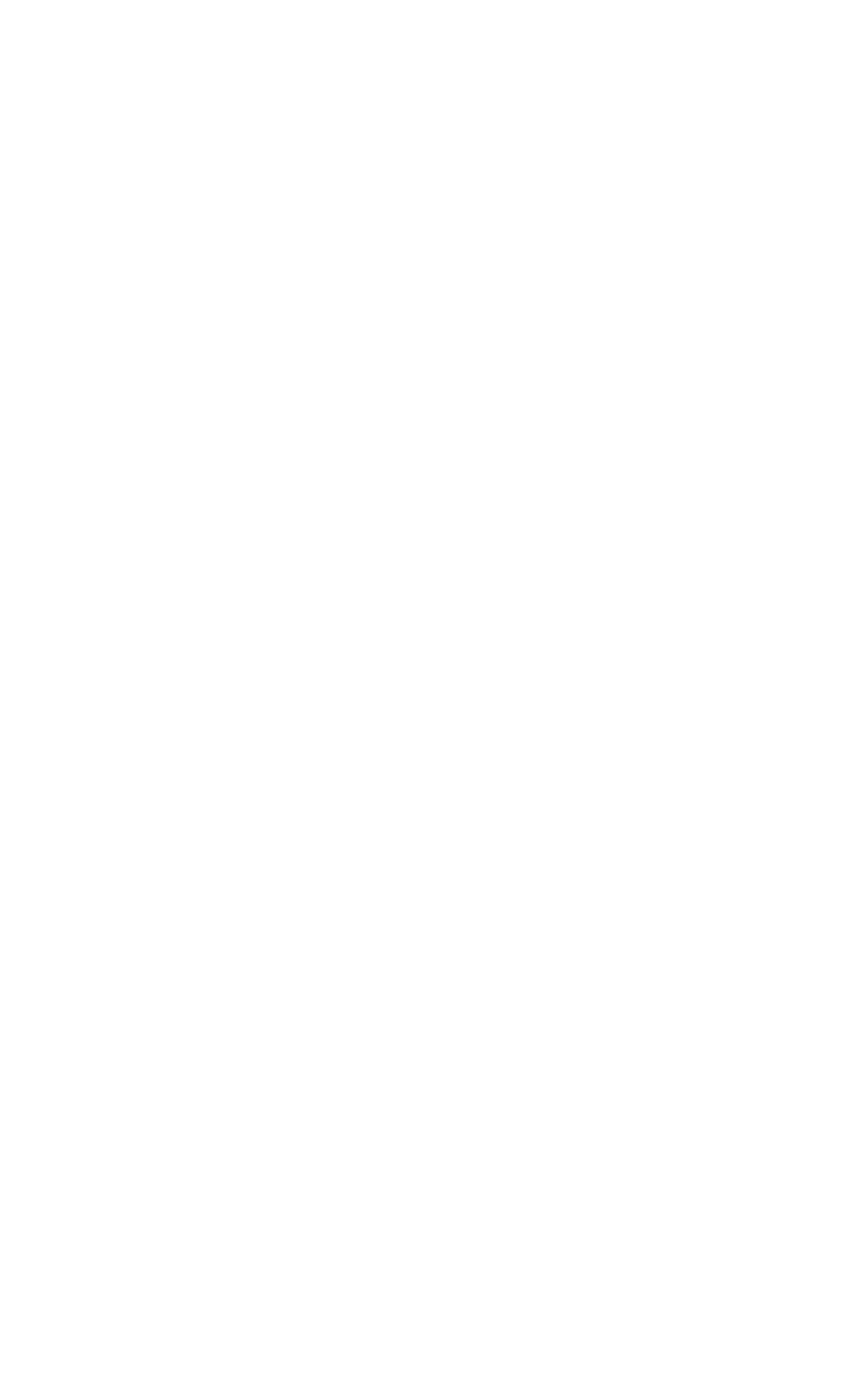Pinpoint the bounding box coordinates of the area that should be clicked to complete the following instruction: "Go to Guides section". The coordinates must be given as four float numbers between 0 and 1, i.e., [left, top, right, bottom].

[0.658, 0.152, 0.891, 0.176]